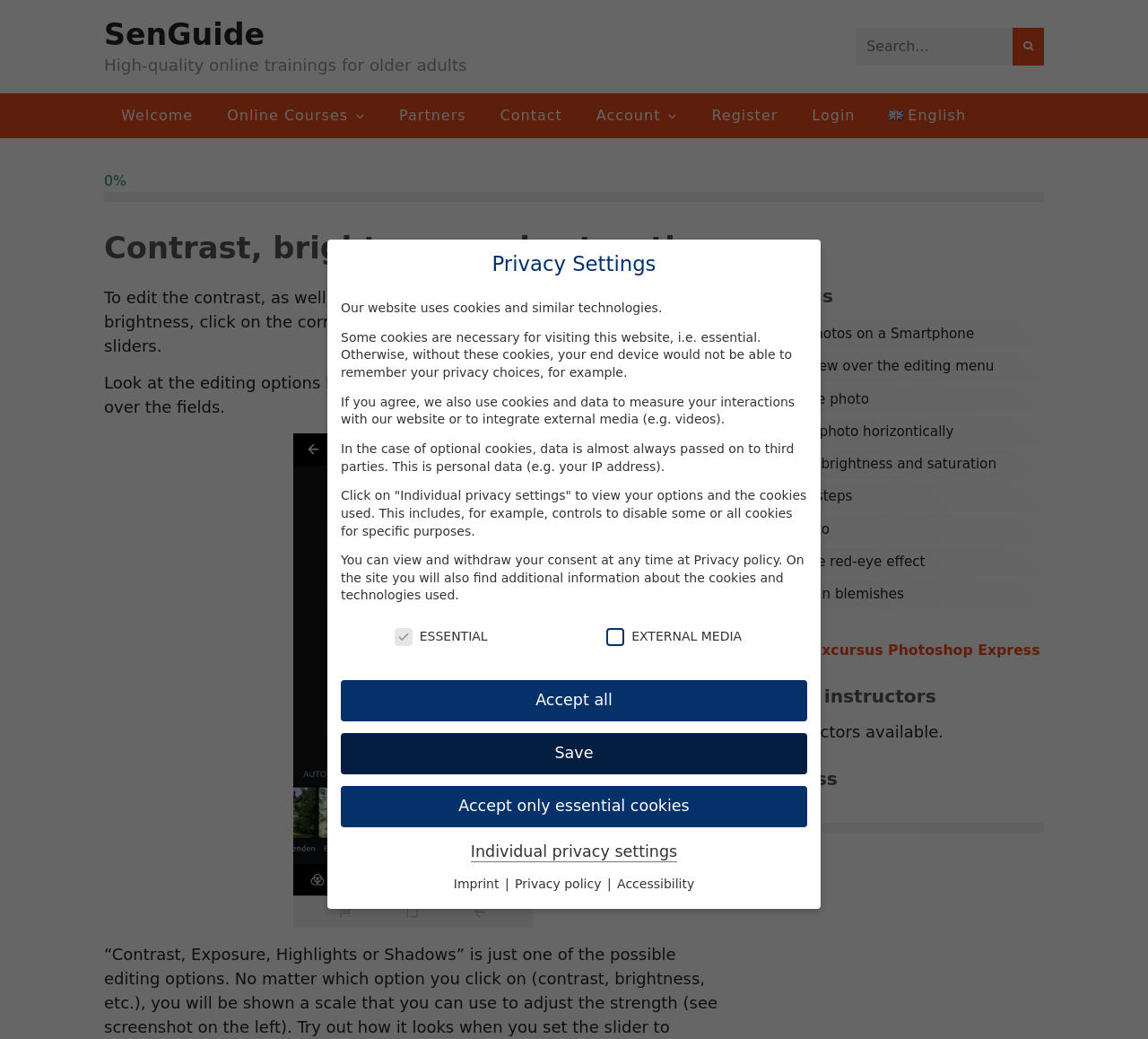Determine the bounding box coordinates of the element that should be clicked to execute the following command: "Click on the Welcome link".

[0.091, 0.09, 0.183, 0.133]